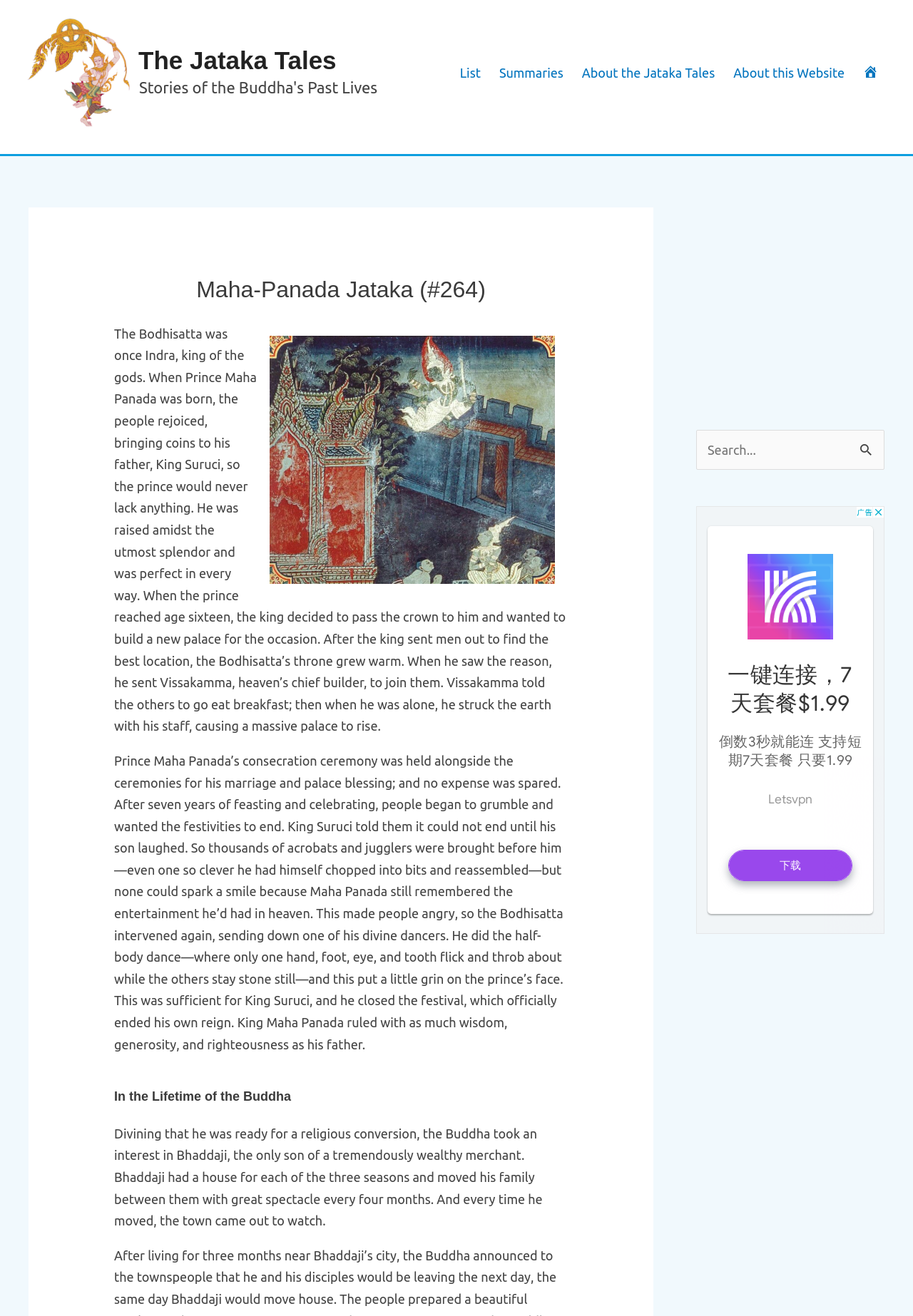Determine the bounding box coordinates for the element that should be clicked to follow this instruction: "Click the link to view about this website". The coordinates should be given as four float numbers between 0 and 1, in the format [left, top, right, bottom].

[0.793, 0.029, 0.935, 0.081]